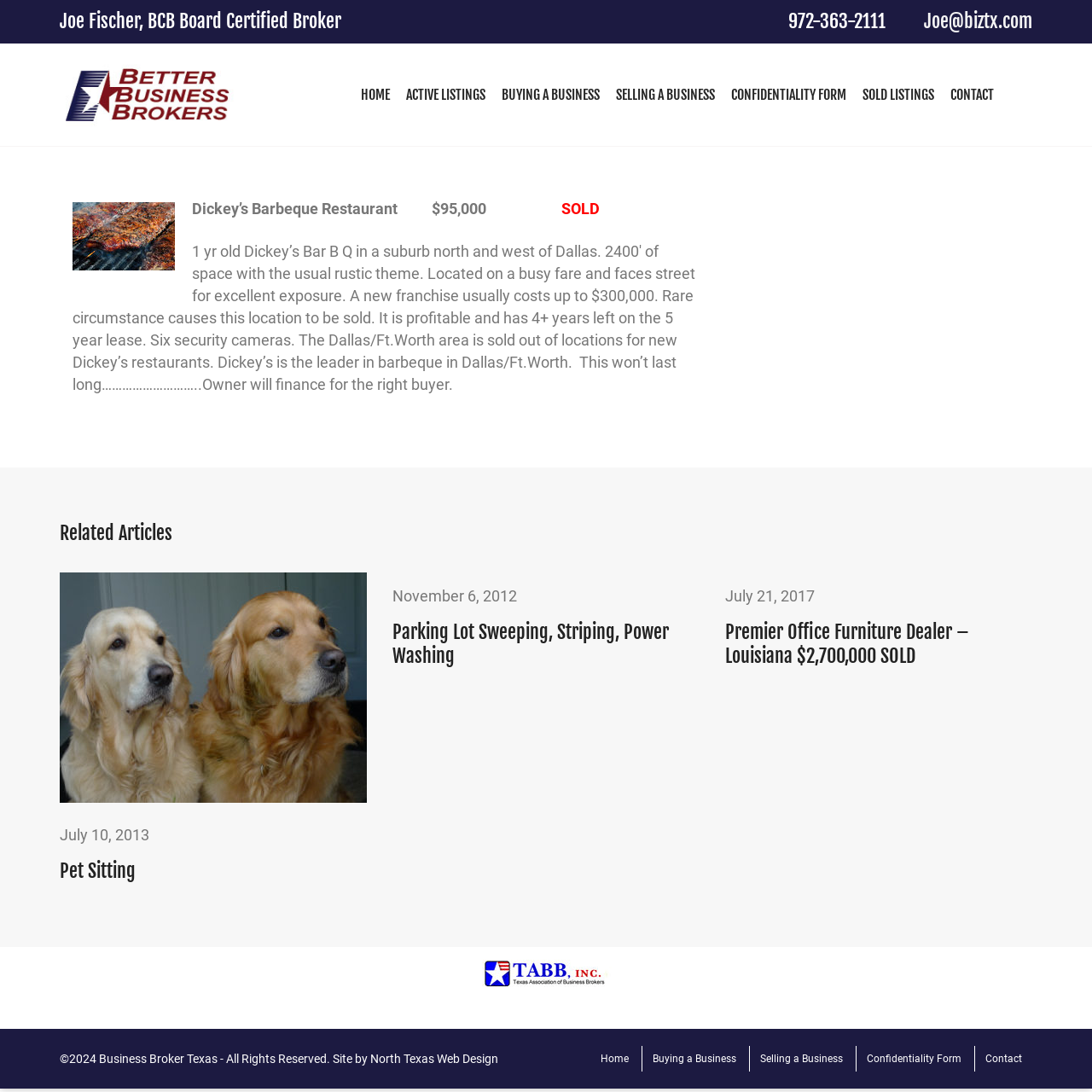Locate the bounding box coordinates of the clickable area to execute the instruction: "View the 'Dickey’s Barbeque Restaurant' article". Provide the coordinates as four float numbers between 0 and 1, represented as [left, top, right, bottom].

[0.0, 0.134, 1.0, 0.428]